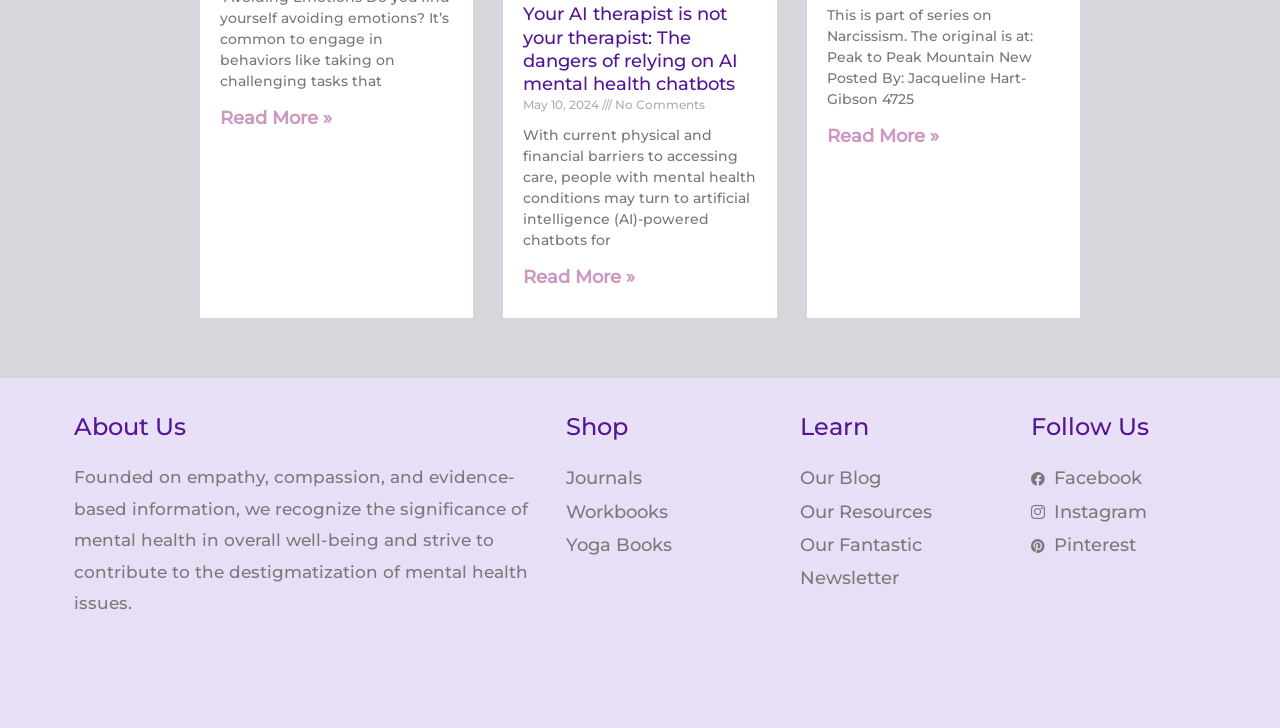Locate the bounding box coordinates of the clickable area needed to fulfill the instruction: "Follow on Facebook".

[0.806, 0.635, 0.892, 0.681]